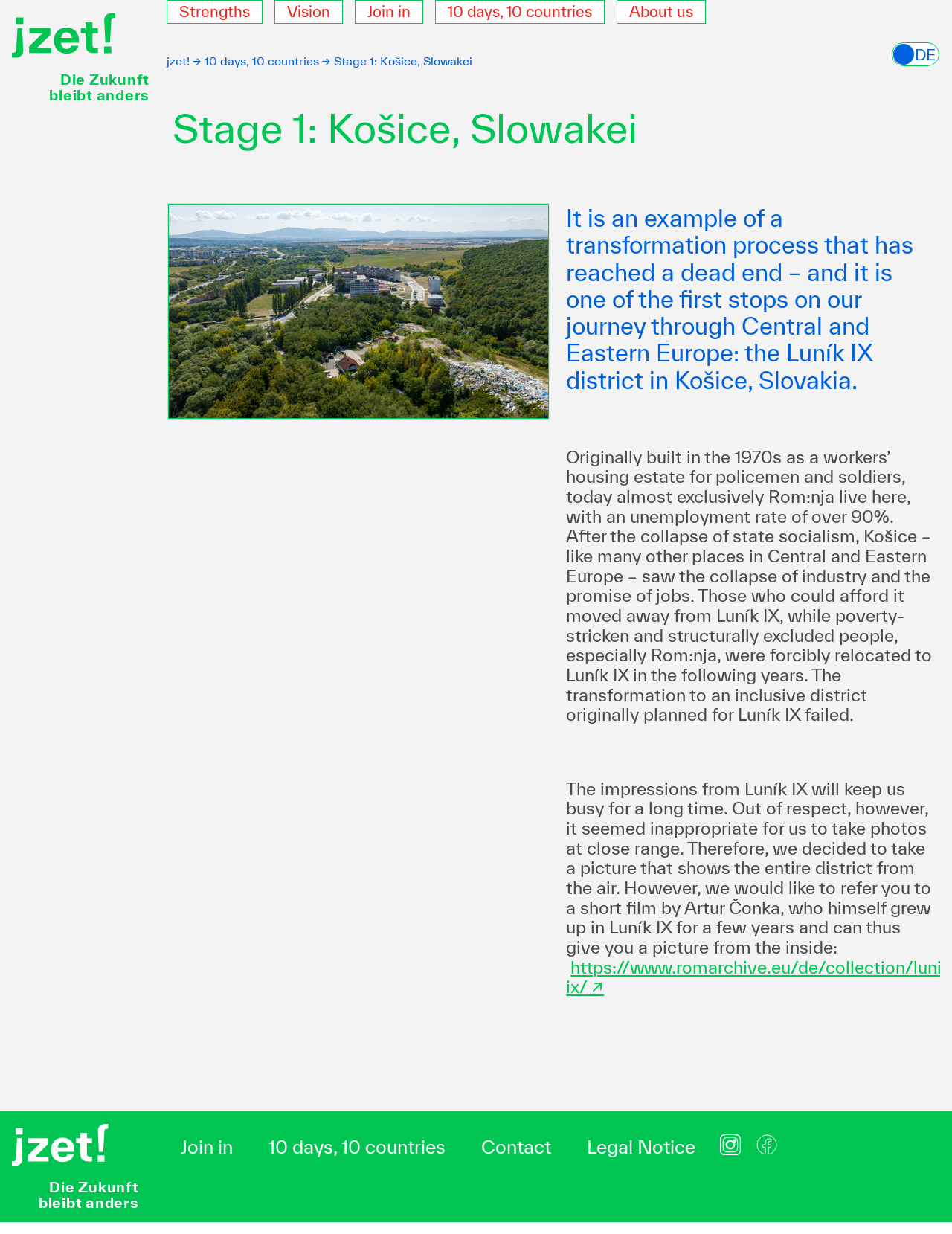Carefully examine the image and provide an in-depth answer to the question: What is the purpose of the short film by Artur Čonka?

I found the answer by reading the text in the article section, which mentions 'a short film by Artur Čonka, who himself grew up in Luník IX for a few years and can thus give you a picture from the inside'.